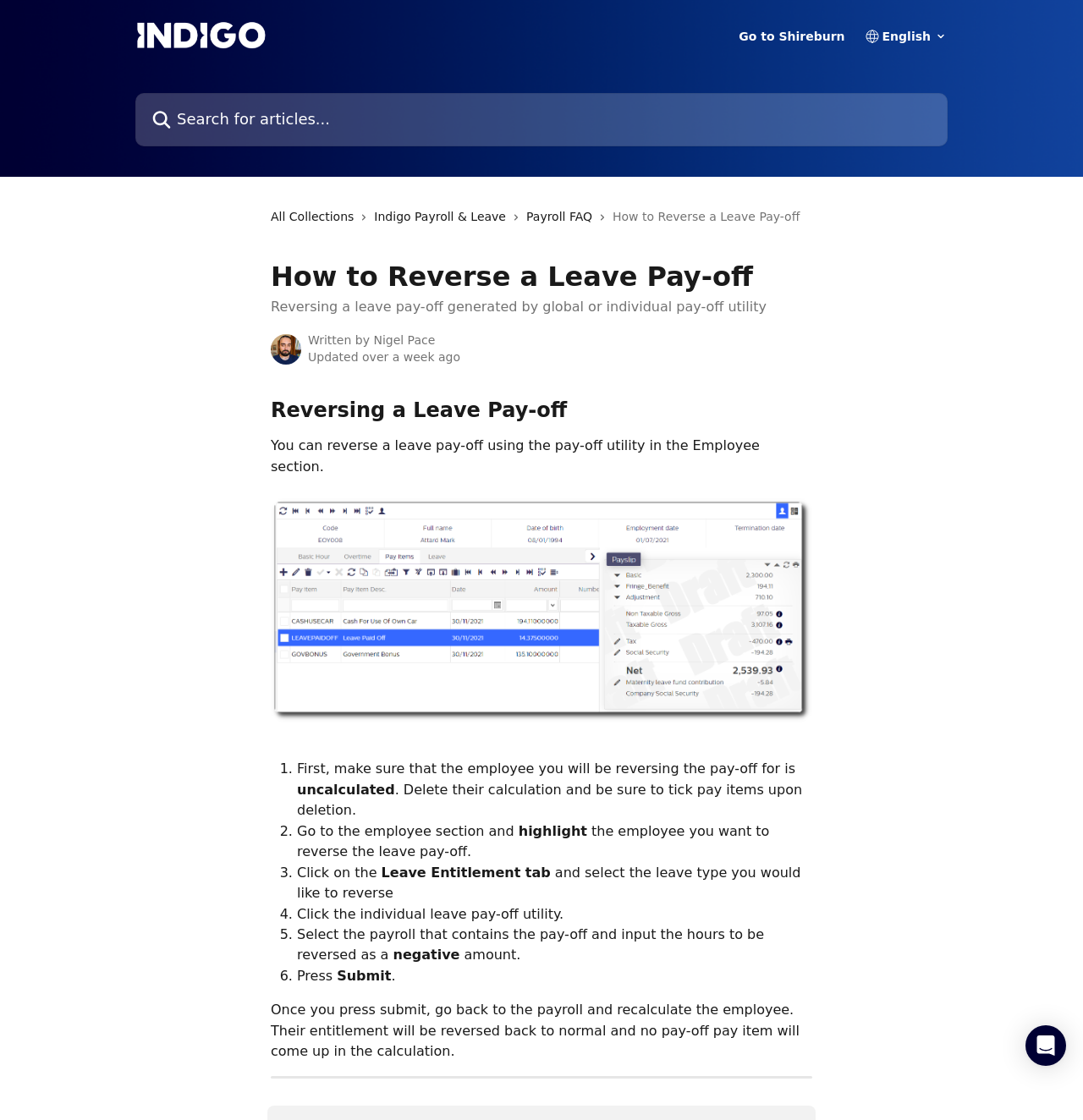Find the bounding box coordinates for the element that must be clicked to complete the instruction: "Open Intercom Messenger". The coordinates should be four float numbers between 0 and 1, indicated as [left, top, right, bottom].

[0.947, 0.915, 0.984, 0.952]